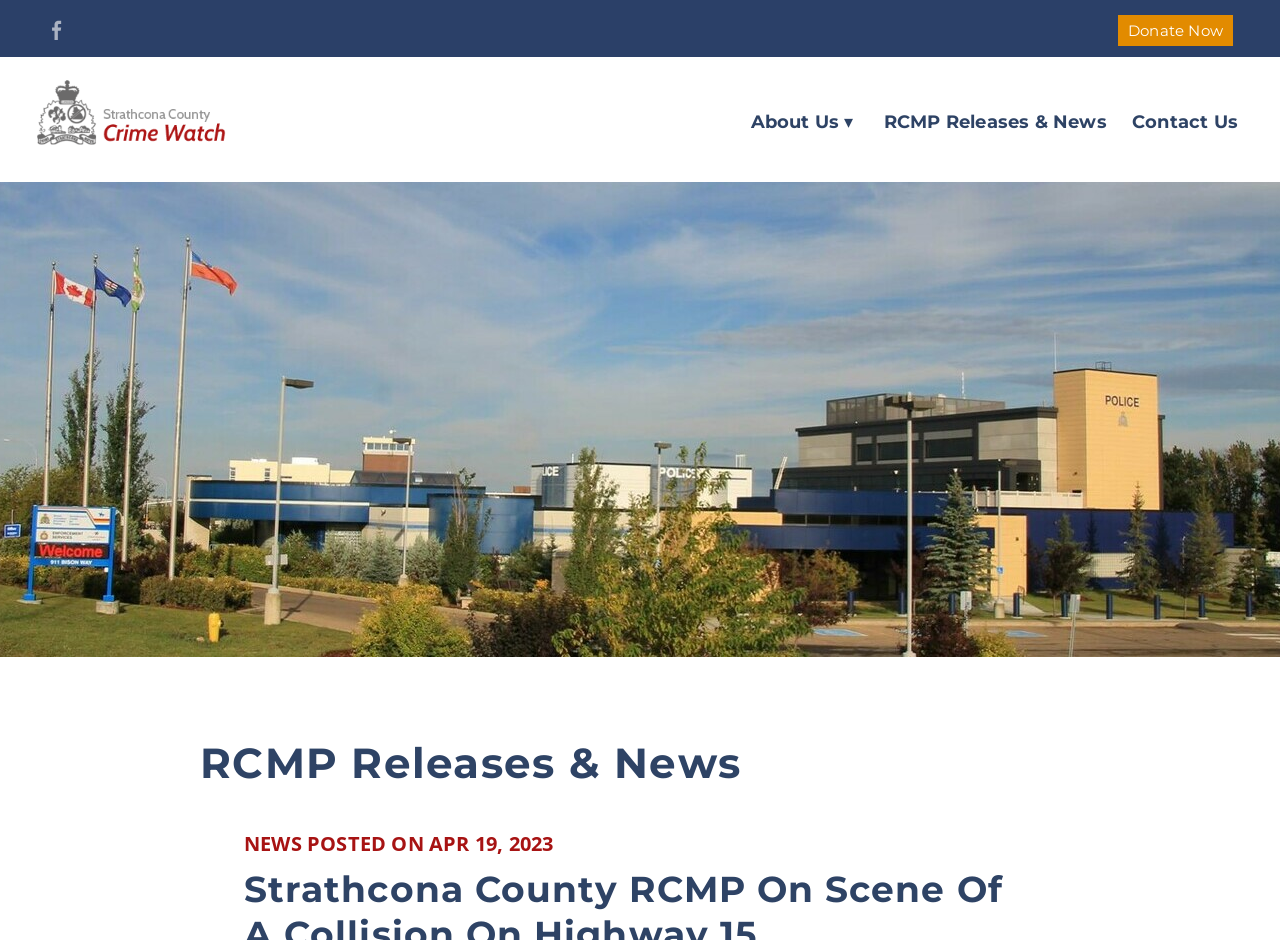Kindly provide the bounding box coordinates of the section you need to click on to fulfill the given instruction: "View Photos".

[0.5, 0.202, 0.55, 0.225]